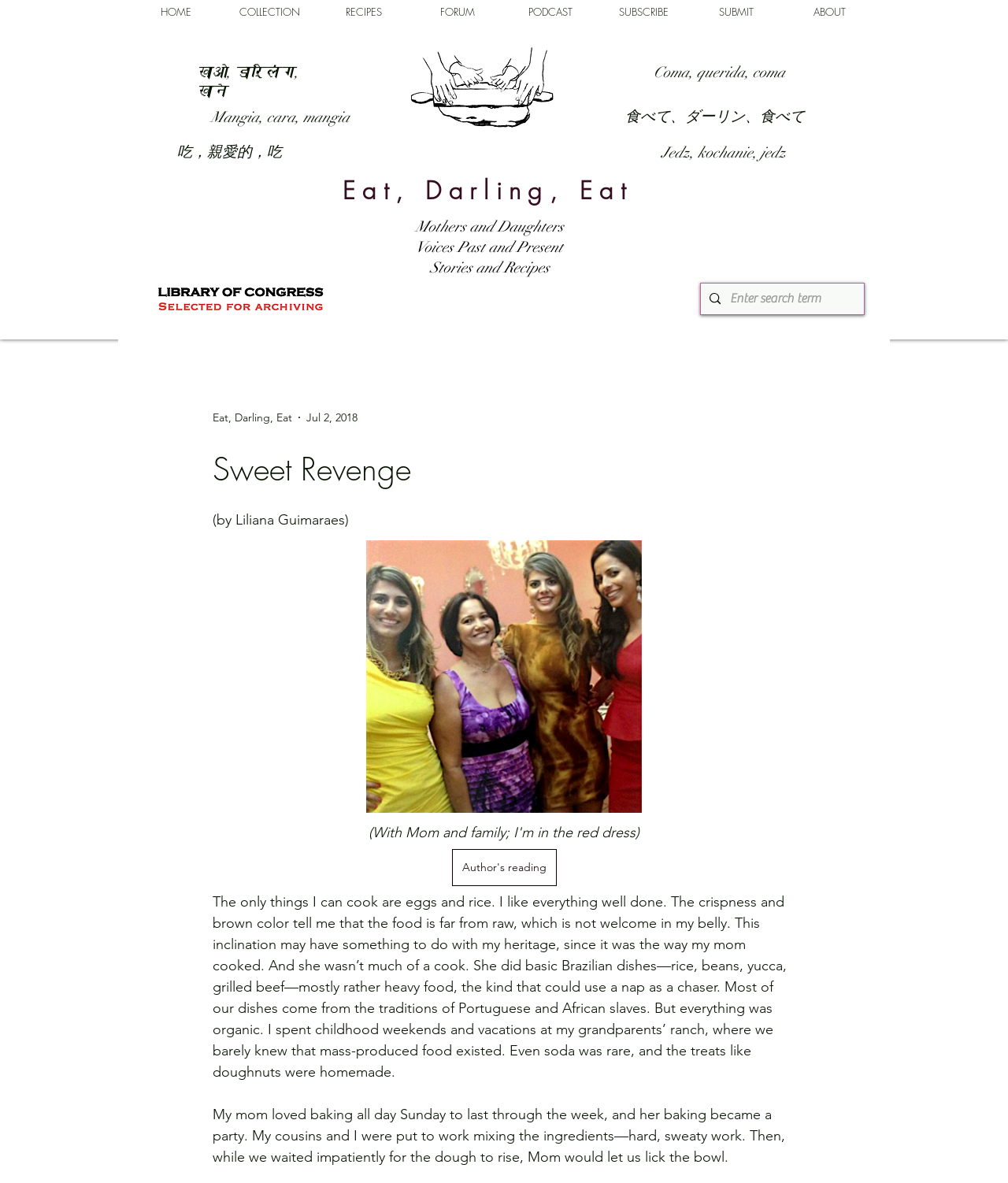Predict the bounding box for the UI component with the following description: "Eat, Darling, Eat".

[0.34, 0.147, 0.627, 0.174]